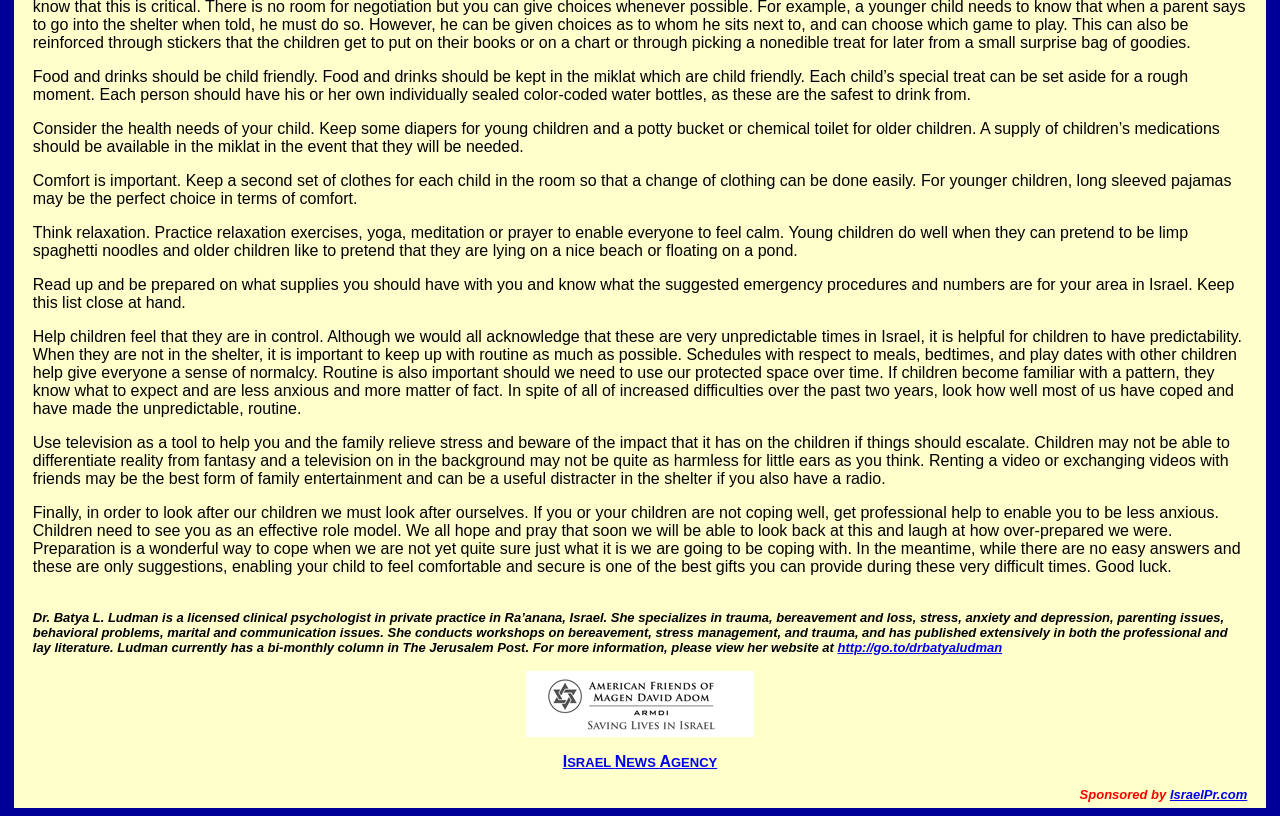Who is the author of this article?
Examine the image and provide an in-depth answer to the question.

The author's name is mentioned at the bottom of the webpage, along with a brief description of their profession and expertise. The text states that Dr. Batya L. Ludman is a licensed clinical psychologist in private practice in Ra'anana, Israel.